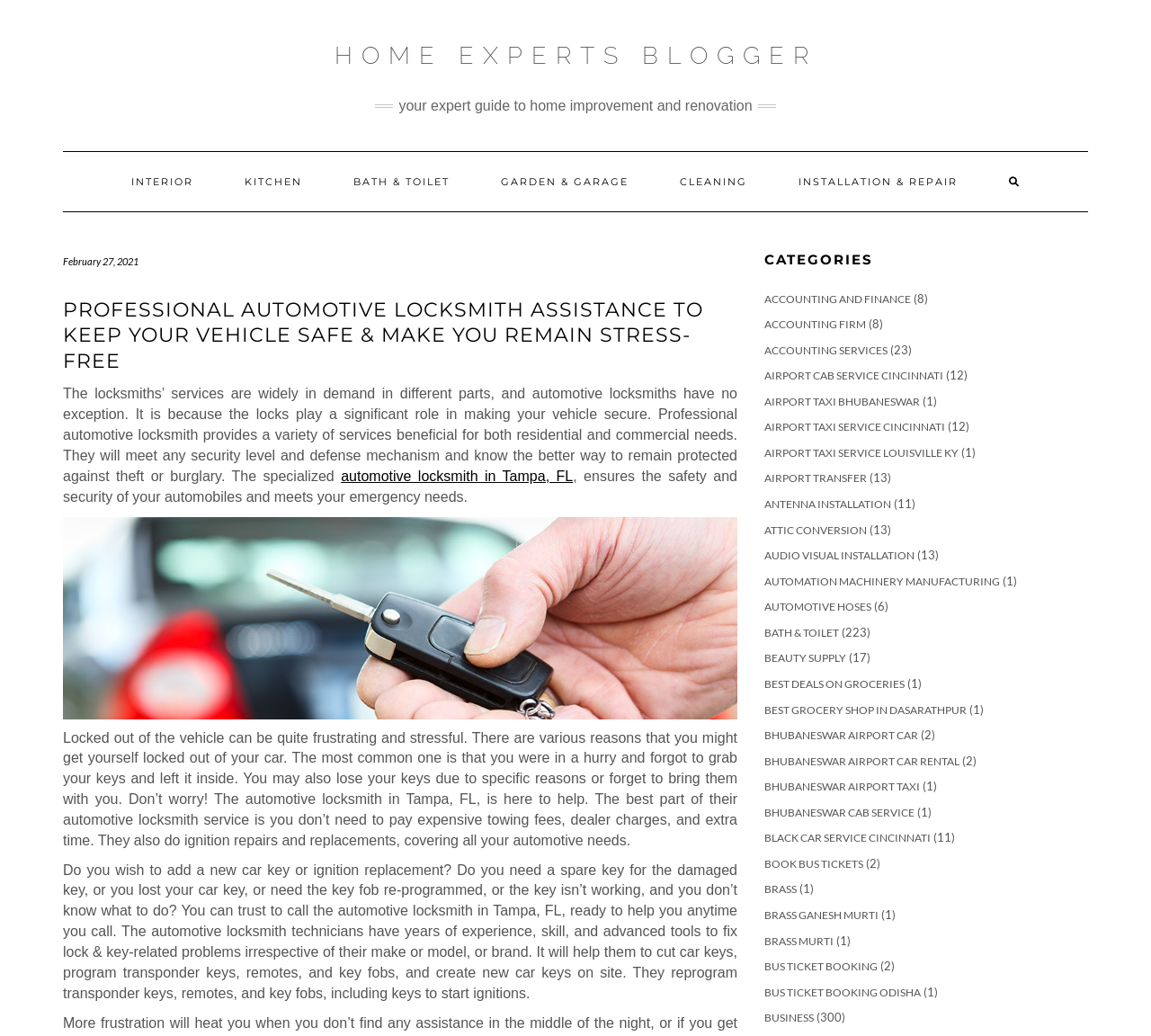Based on the image, provide a detailed and complete answer to the question: 
What is the location of the automotive locksmith service mentioned?

The location of the automotive locksmith service is mentioned in the text as 'automotive locksmith in Tampa, FL', which indicates that the service is available in Tampa, Florida.